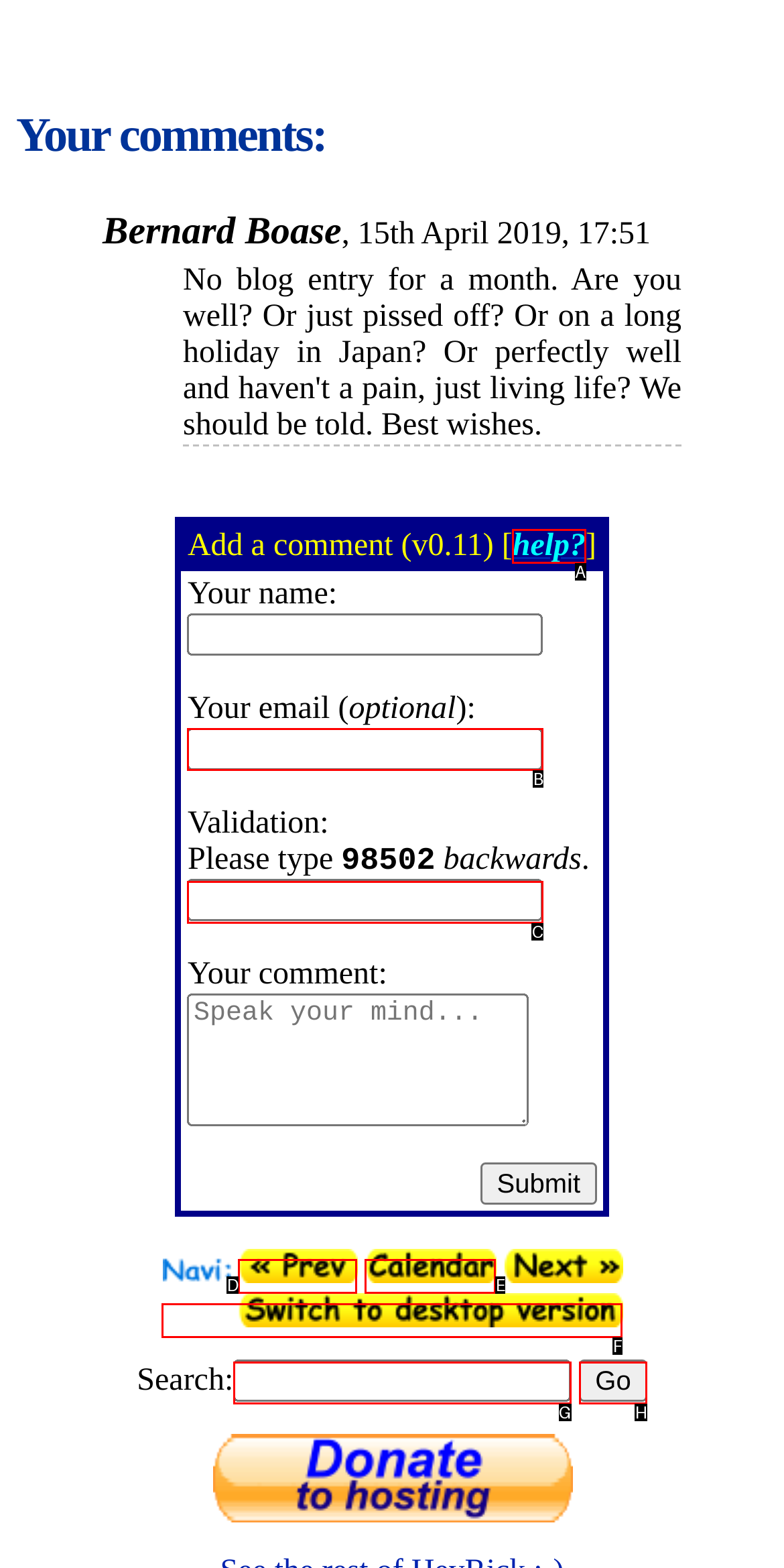Tell me which one HTML element best matches the description: help?
Answer with the option's letter from the given choices directly.

A